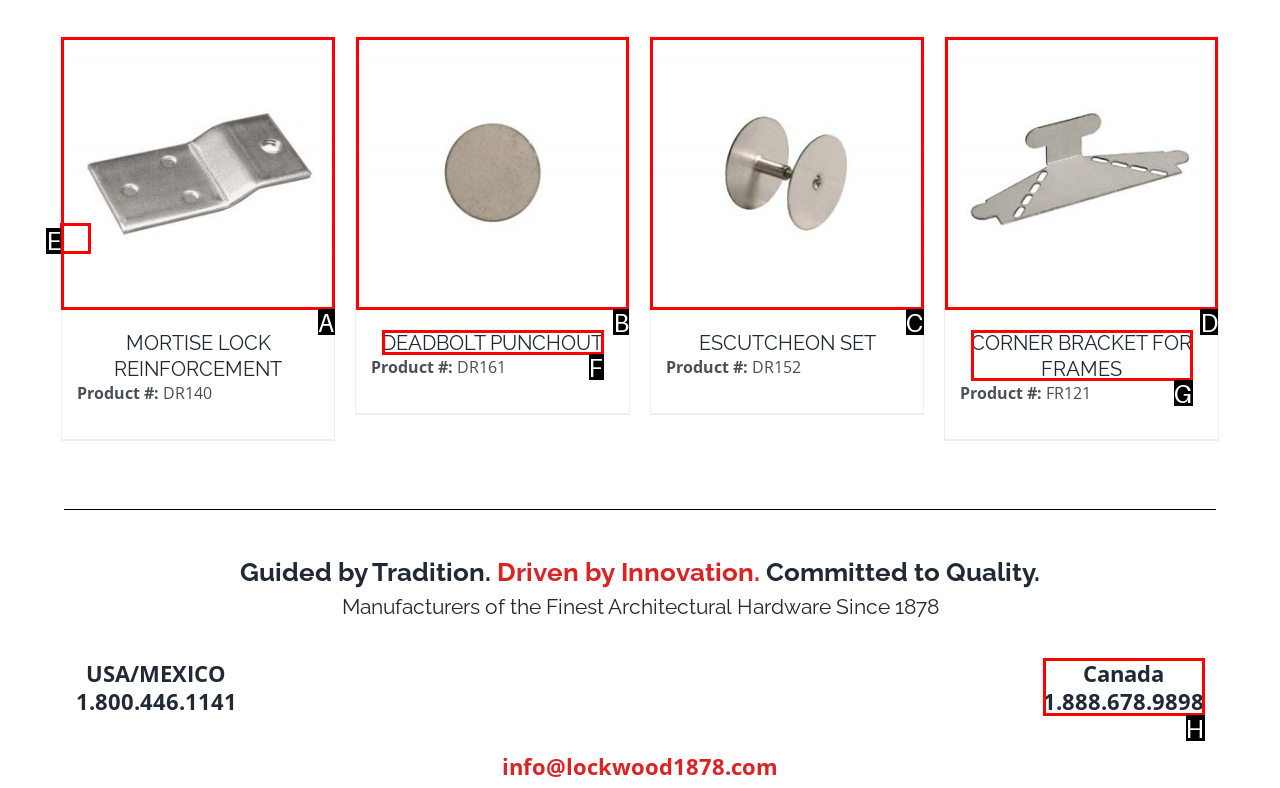From the choices provided, which HTML element best fits the description: parent_node: ESCUTCHEON SET aria-label="ESCUTCHEON SET"? Answer with the appropriate letter.

C